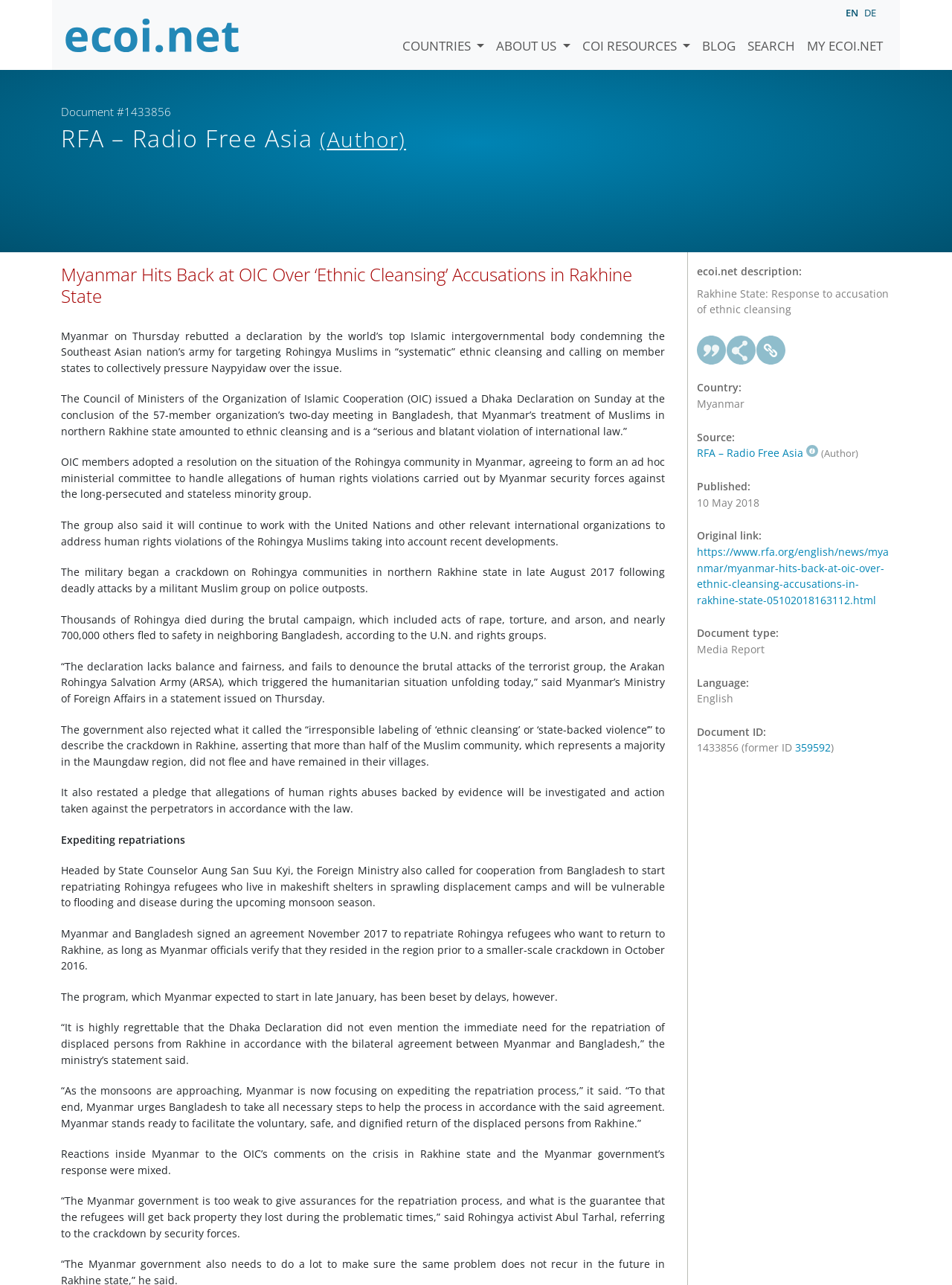Find the UI element described as: "RFA – Radio Free Asia" and predict its bounding box coordinates. Ensure the coordinates are four float numbers between 0 and 1, [left, top, right, bottom].

[0.732, 0.347, 0.859, 0.358]